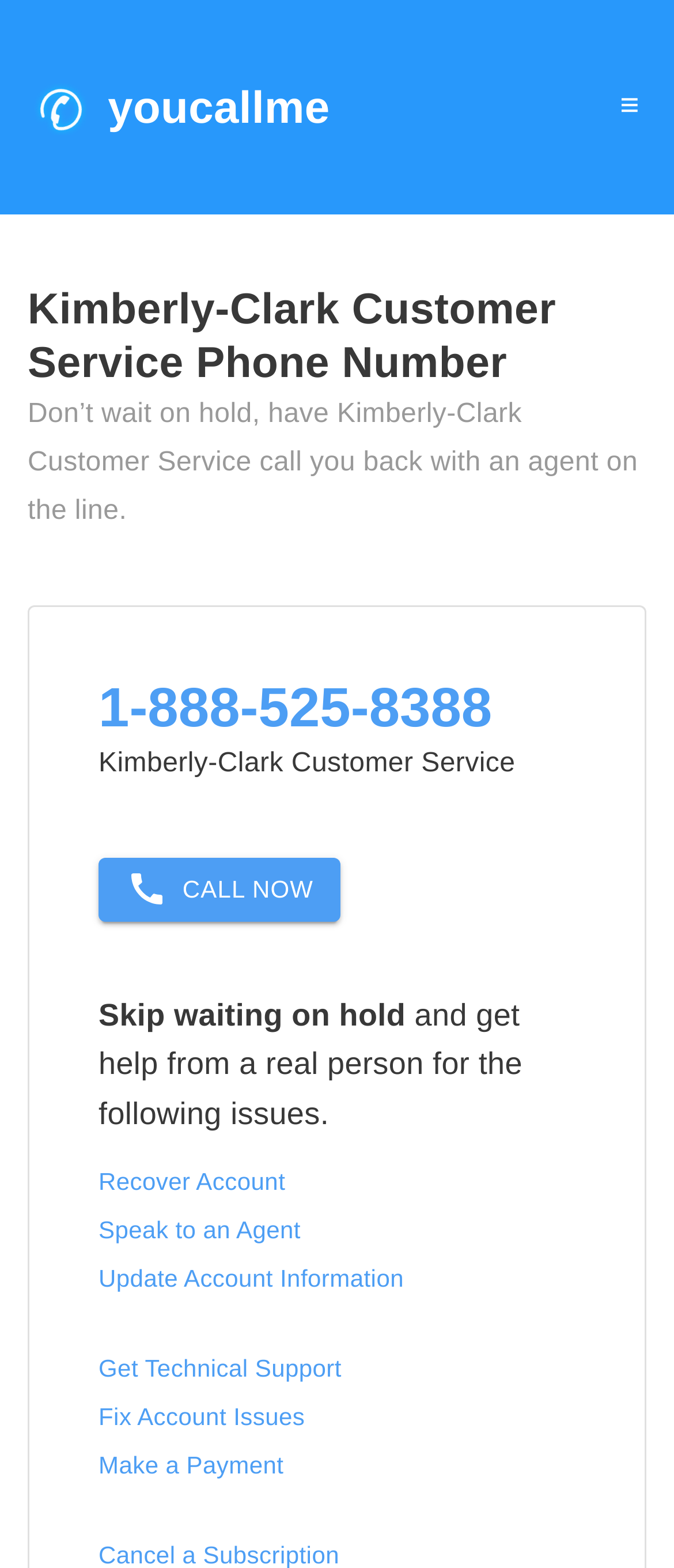What is the phone number for Kimberly-Clark customer service?
Provide a concise answer using a single word or phrase based on the image.

1-888-525-8388